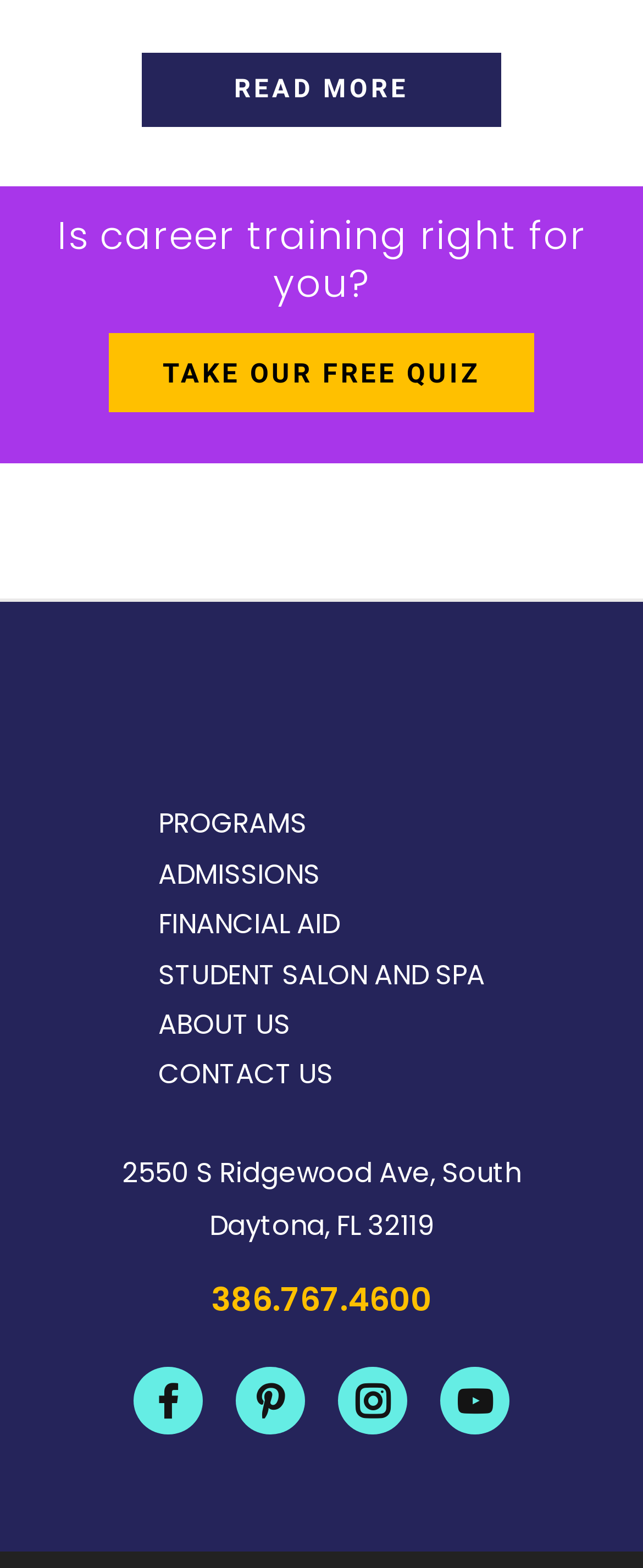How many social media links are there?
Provide a detailed answer to the question using information from the image.

There are four social media links at the bottom of the webpage, represented by icons '', '', '', and ''.